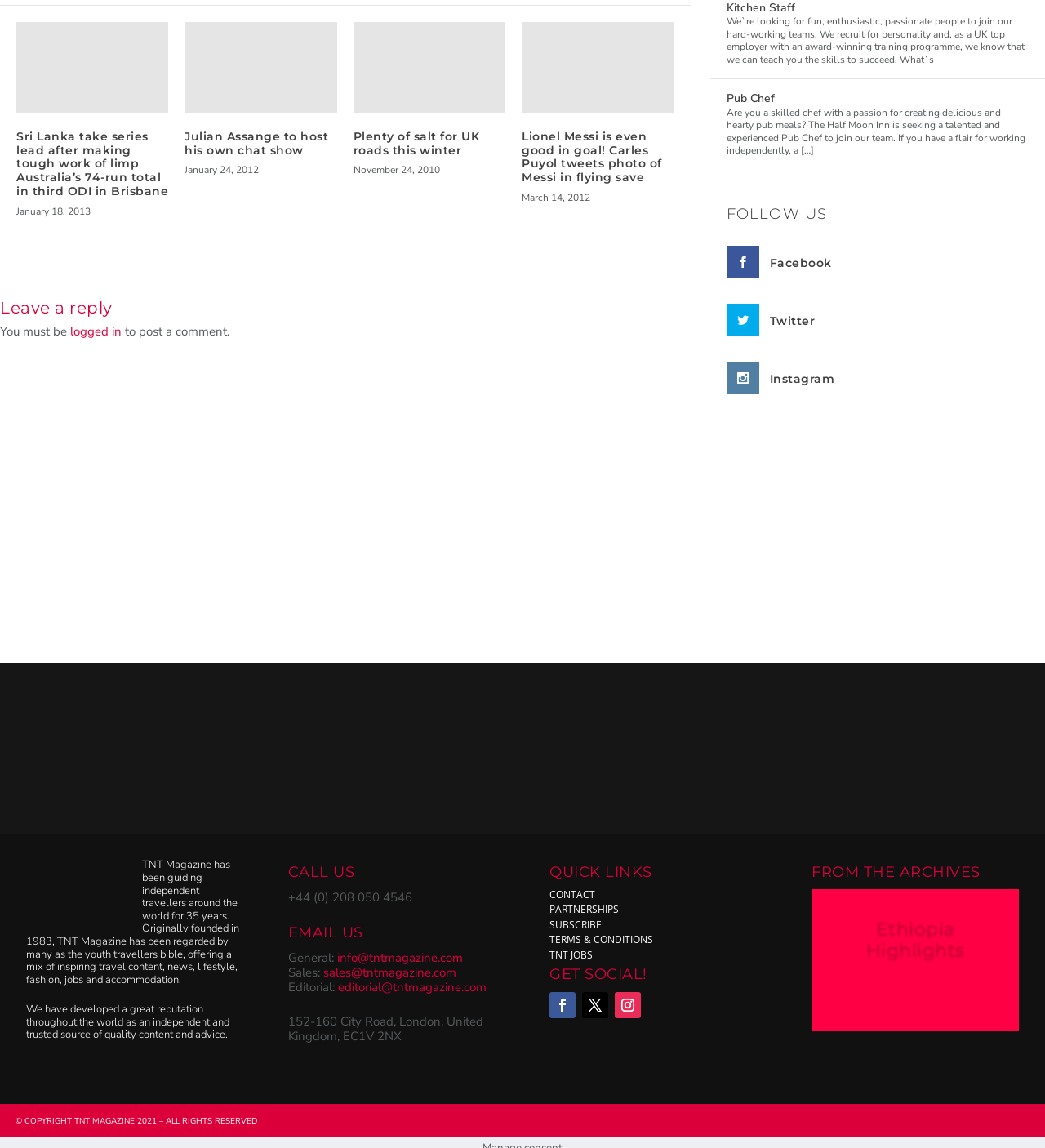Identify the bounding box coordinates of the area that should be clicked in order to complete the given instruction: "Follow TNT Magazine on Facebook". The bounding box coordinates should be four float numbers between 0 and 1, i.e., [left, top, right, bottom].

[0.736, 0.212, 0.796, 0.226]